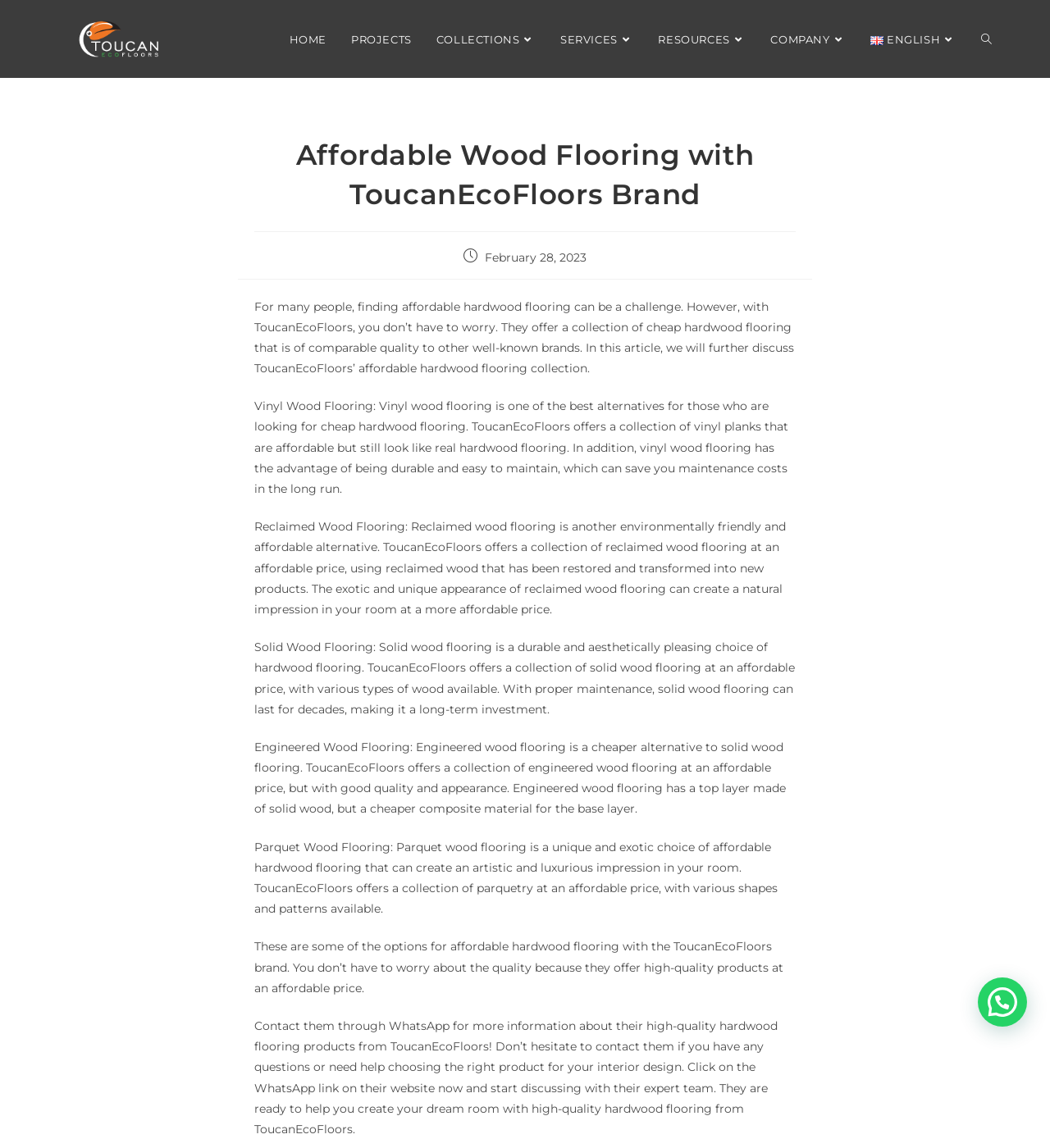Write an elaborate caption that captures the essence of the webpage.

The webpage is about Affordable Wood Flooring with ToucanEcoFloors Brand. At the top, there is a navigation menu with 8 links: HOME, PROJECTS, COLLECTIONS, SERVICES, RESOURCES, COMPANY, English ENGLISH, and Search website. The English ENGLISH link has an accompanying image of the English flag.

Below the navigation menu, there is a header section with the title "Affordable Wood Flooring with ToucanEcoFloors Brand" and a date "February 28, 2023" on the right side.

The main content of the webpage is divided into several sections, each describing a type of affordable hardwood flooring offered by ToucanEcoFloors. The sections are: Vinyl Wood Flooring, Reclaimed Wood Flooring, Solid Wood Flooring, Engineered Wood Flooring, and Parquet Wood Flooring. Each section has a brief description of the flooring type, its advantages, and how it can be a cost-effective option.

At the bottom of the page, there is a concluding paragraph summarizing the options for affordable hardwood flooring with ToucanEcoFloors and encouraging readers to contact them through WhatsApp for more information.